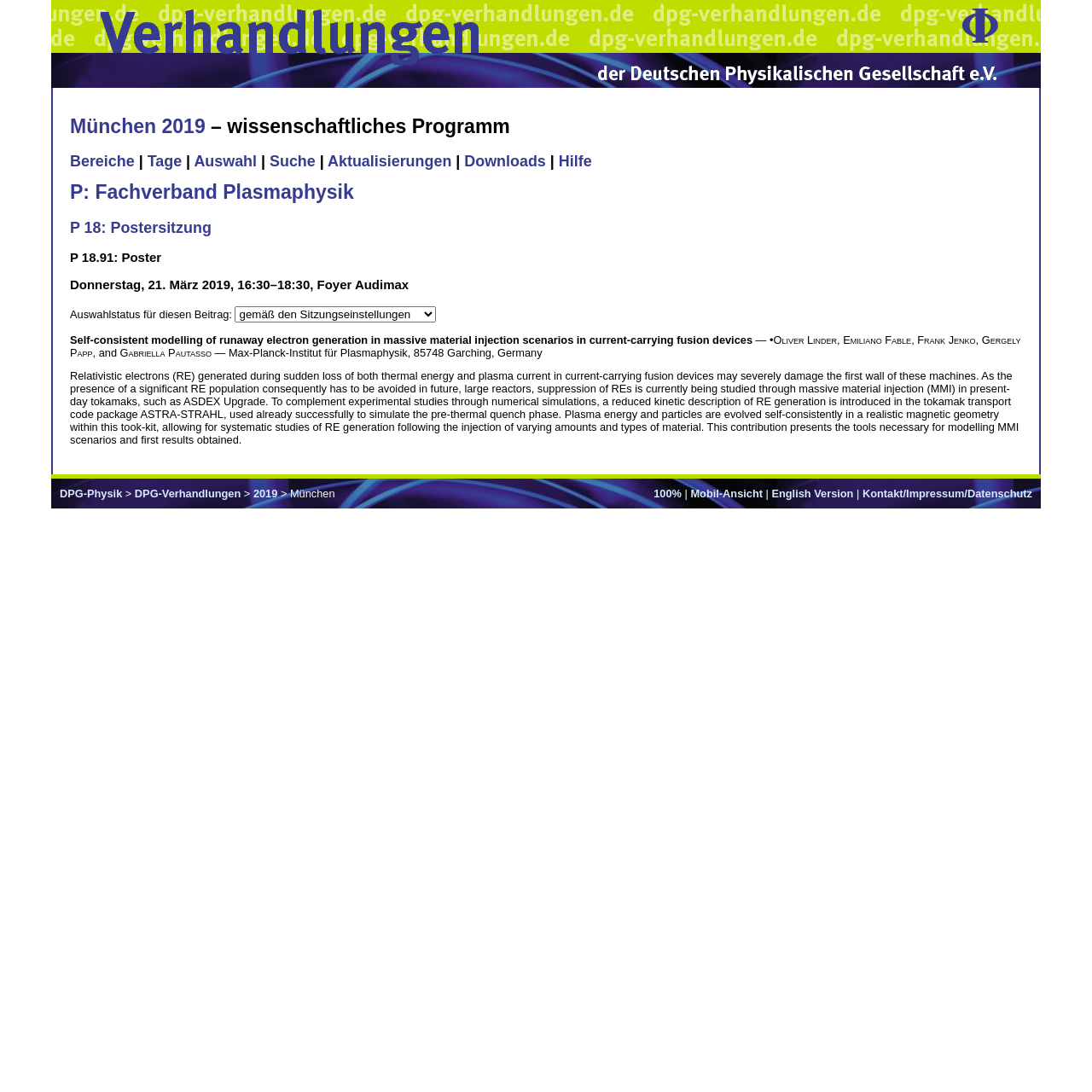Provide a one-word or short-phrase answer to the question:
What is the name of the conference?

Verhandlungen der Deutschen Physikalischen Gesellschaft